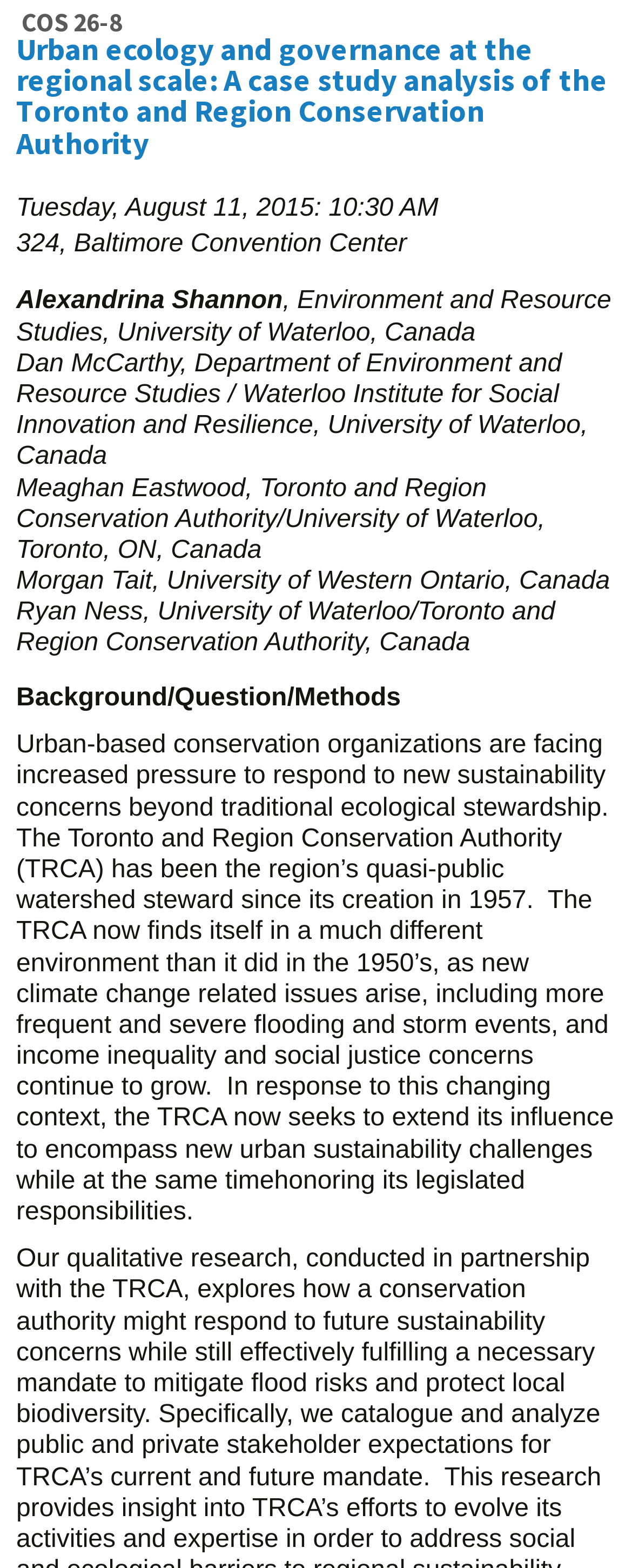Provide a brief response to the question using a single word or phrase: 
Where is the session located?

324, Baltimore Convention Center